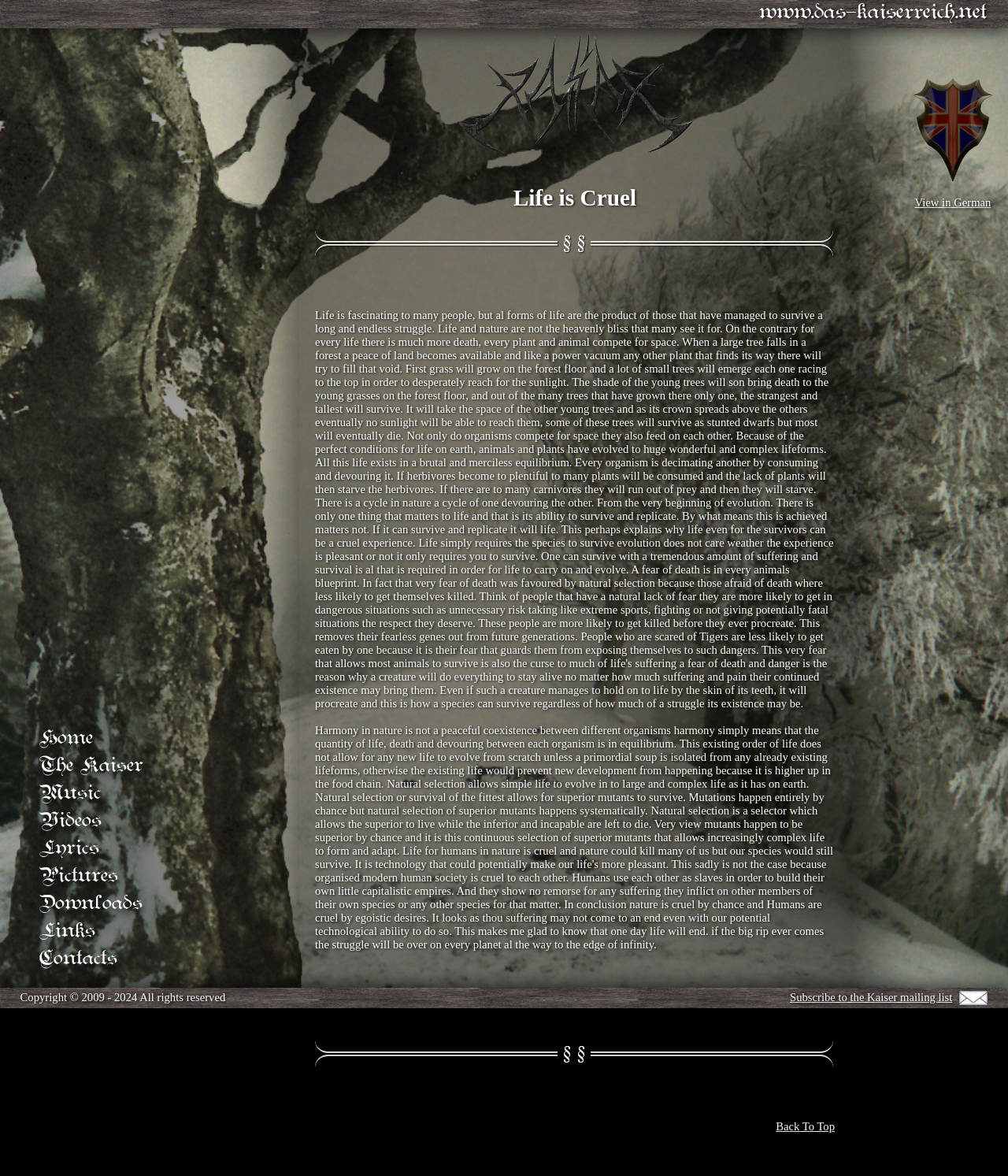Locate the bounding box of the user interface element based on this description: "The Kaiser".

[0.039, 0.643, 0.142, 0.666]